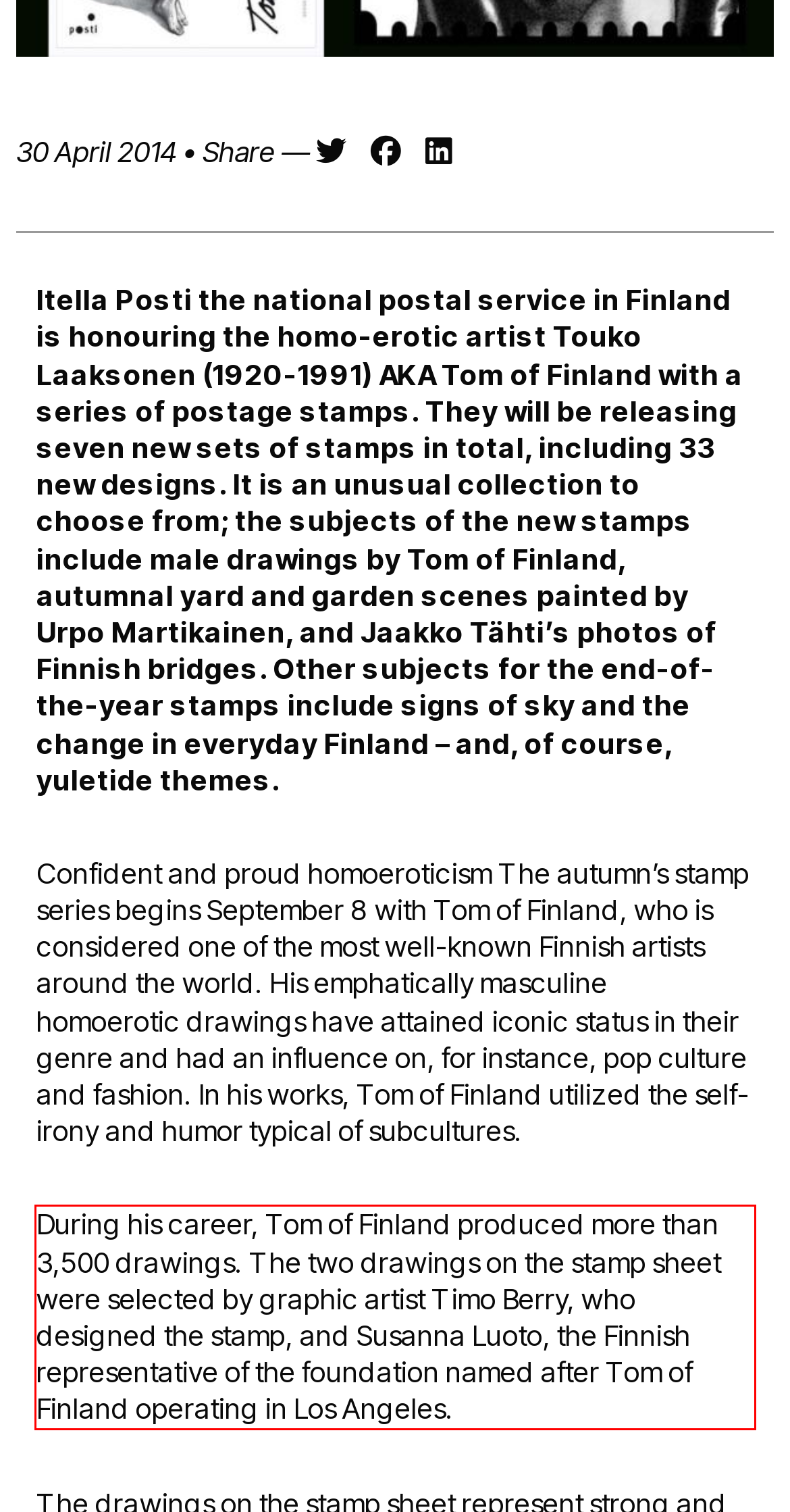Given the screenshot of the webpage, identify the red bounding box, and recognize the text content inside that red bounding box.

During his career, Tom of Finland produced more than 3,500 drawings. The two drawings on the stamp sheet were selected by graphic artist Timo Berry, who designed the stamp, and Susanna Luoto, the Finnish representative of the foundation named after Tom of Finland operating in Los Angeles.